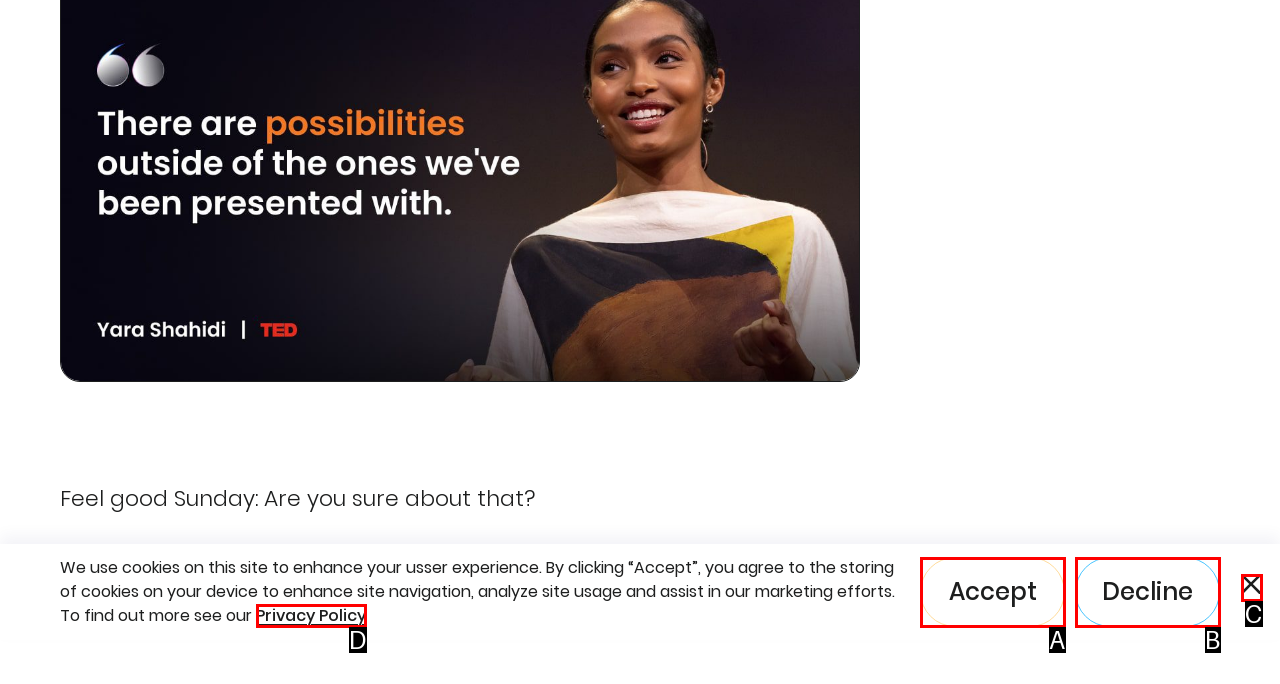Tell me which one HTML element best matches the description: Privacy Policy
Answer with the option's letter from the given choices directly.

D